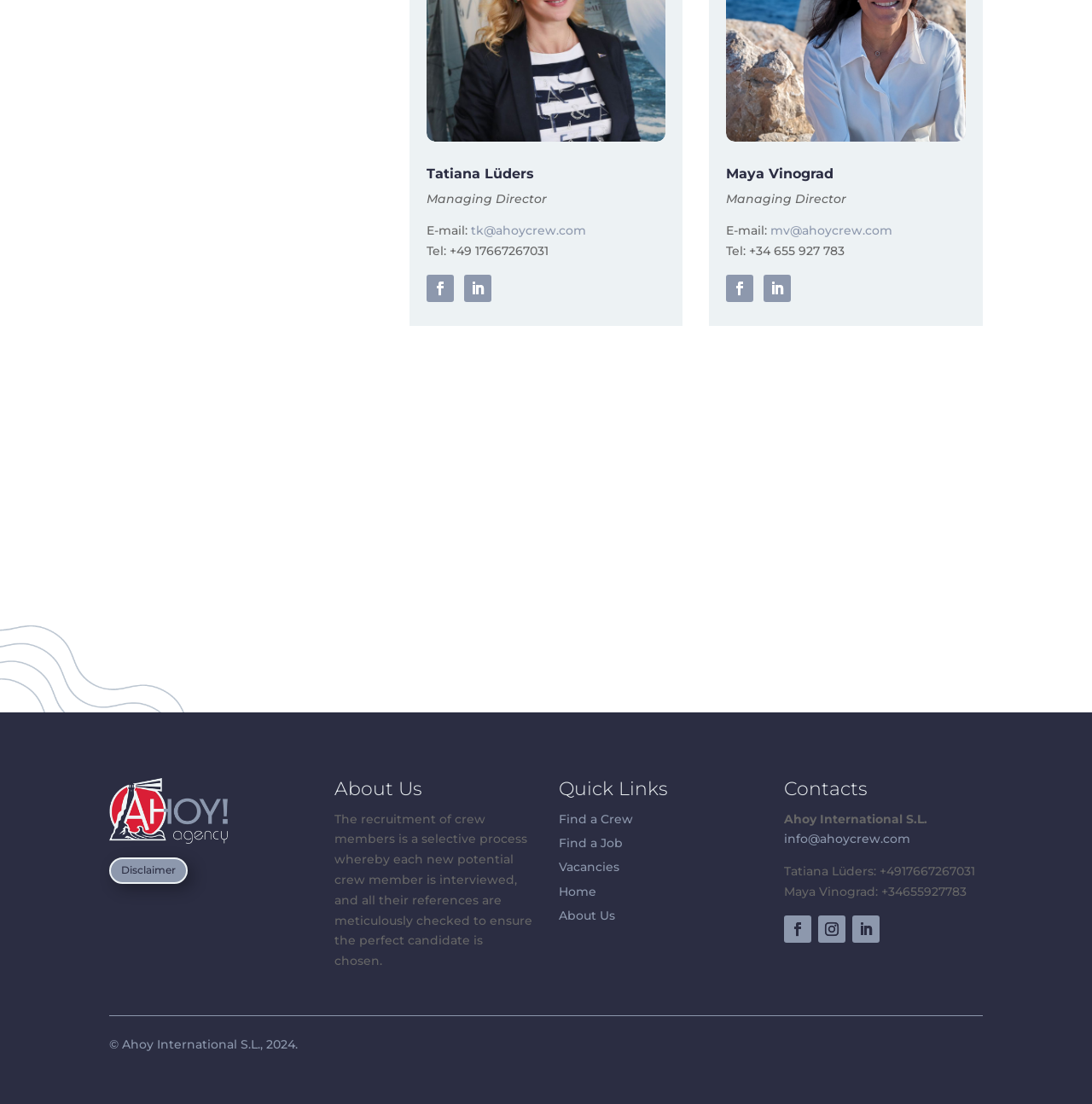What is the company name listed in the contacts section?
Look at the image and respond with a one-word or short phrase answer.

Ahoy International S.L.